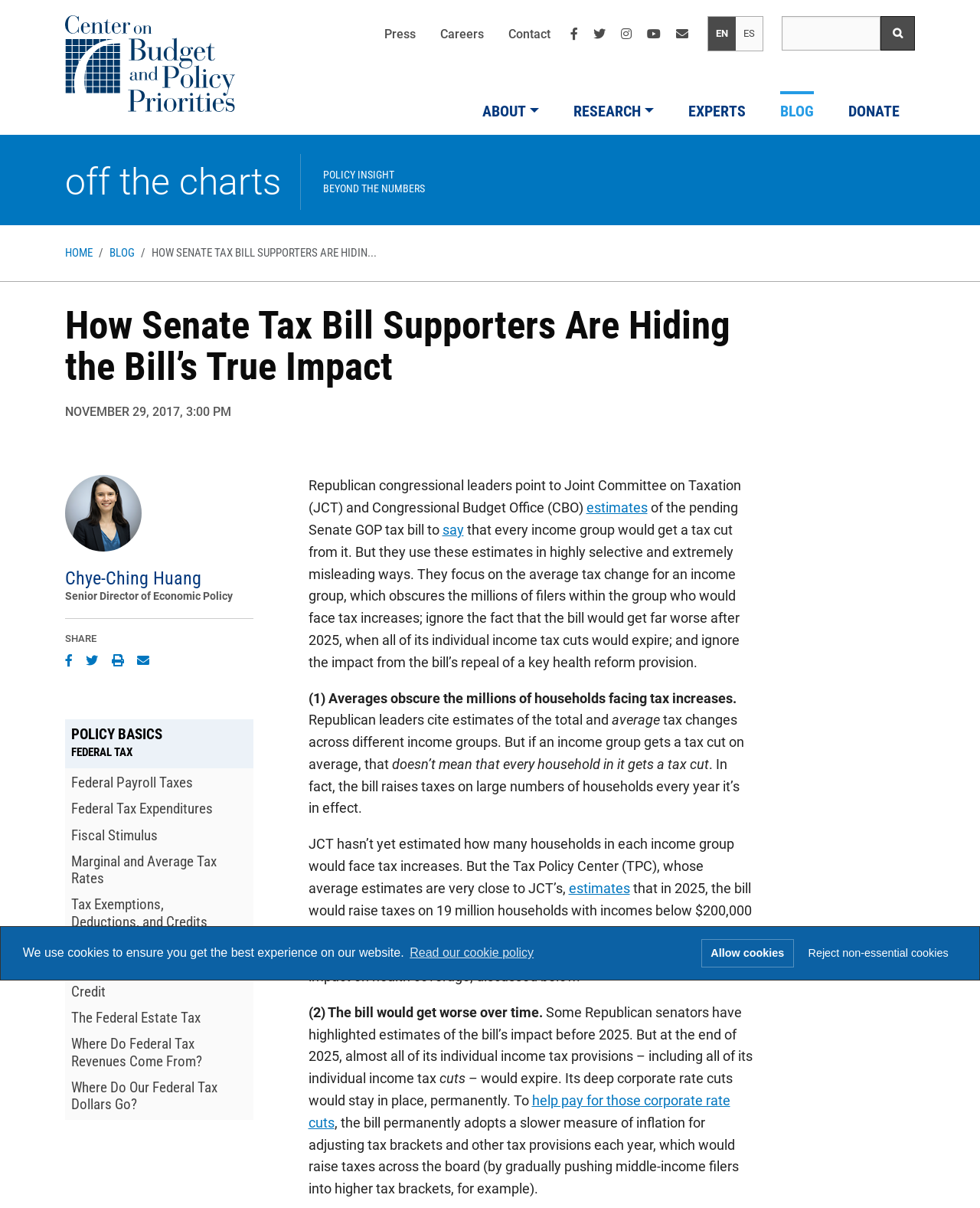Provide a single word or phrase answer to the question: 
Who is the author of the article?

Chye-Ching Huang